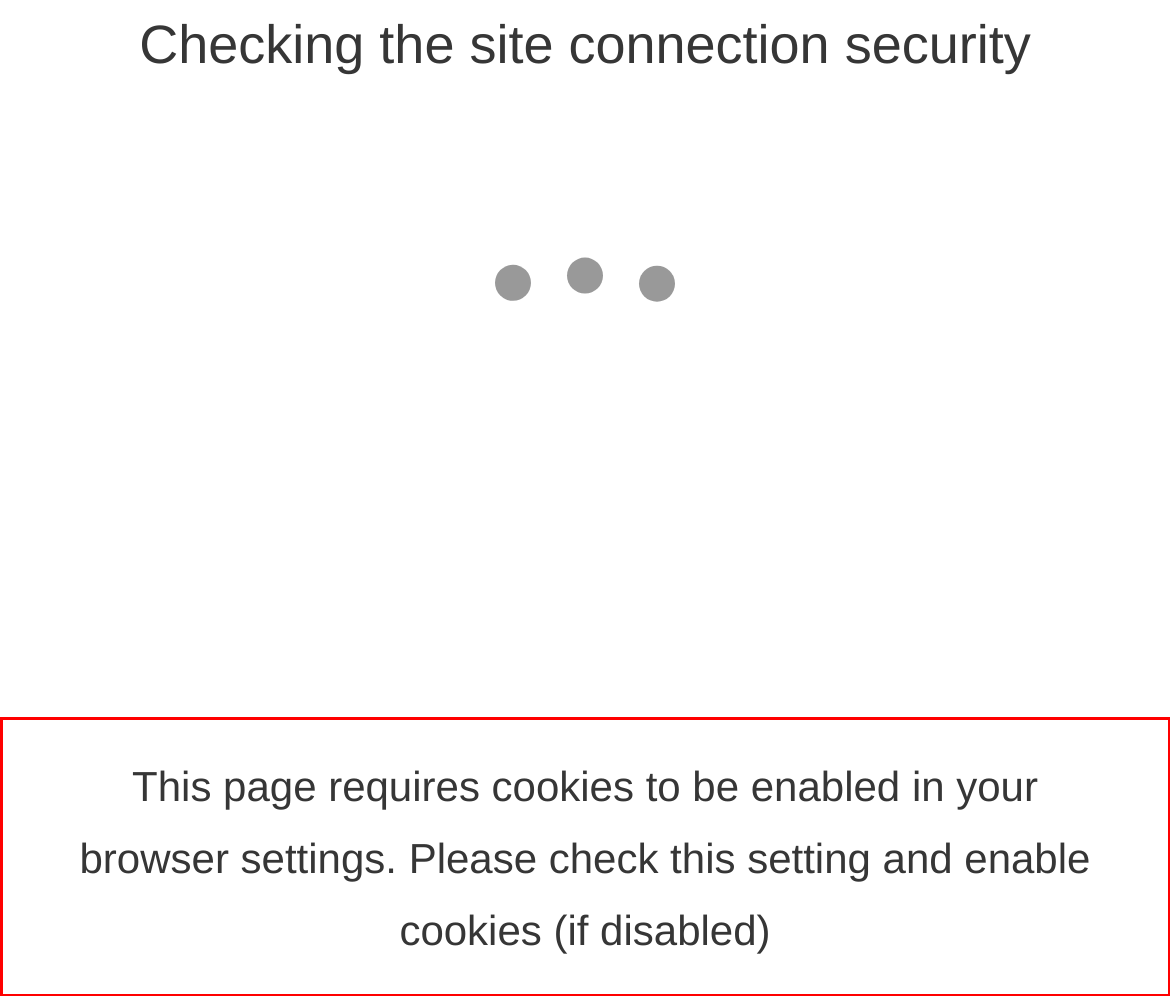Within the provided webpage screenshot, find the red rectangle bounding box and perform OCR to obtain the text content.

This page requires cookies to be enabled in your browser settings. Please check this setting and enable cookies (if disabled)